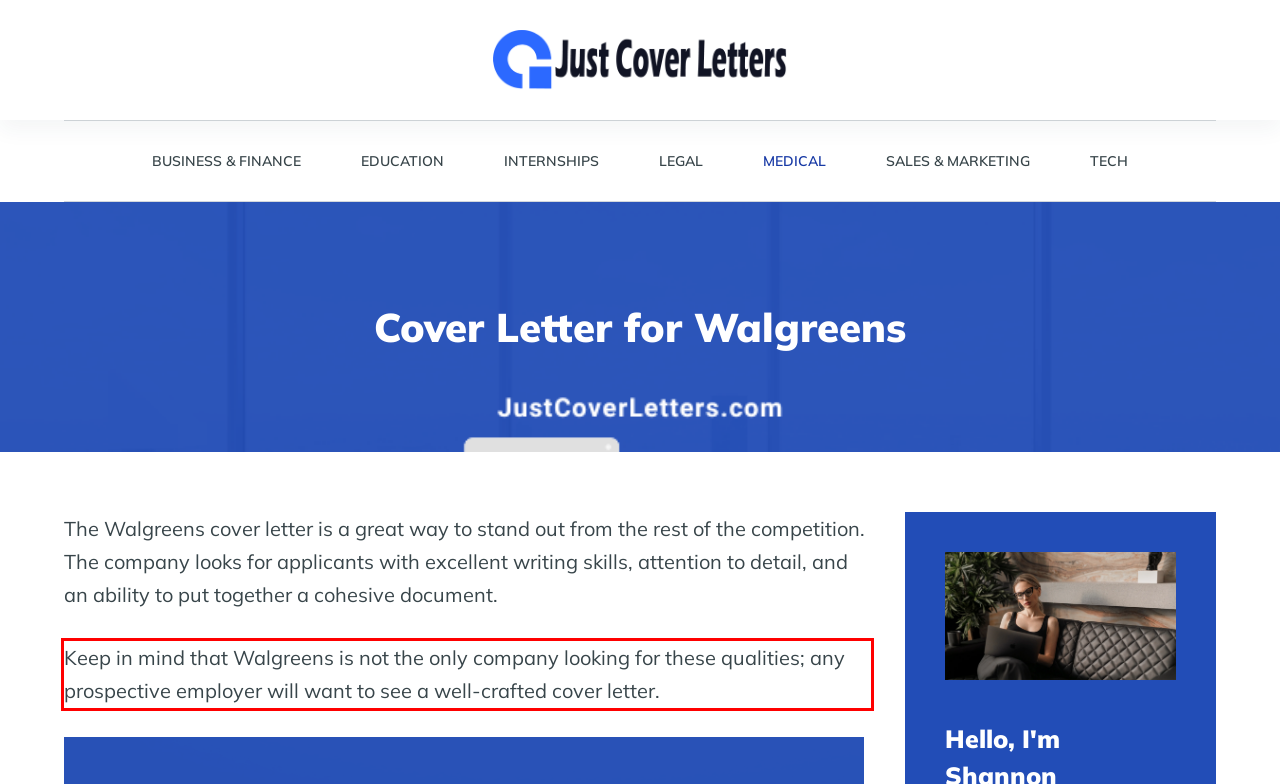Please look at the screenshot provided and find the red bounding box. Extract the text content contained within this bounding box.

Keep in mind that Walgreens is not the only company looking for these qualities; any prospective employer will want to see a well-crafted cover letter.